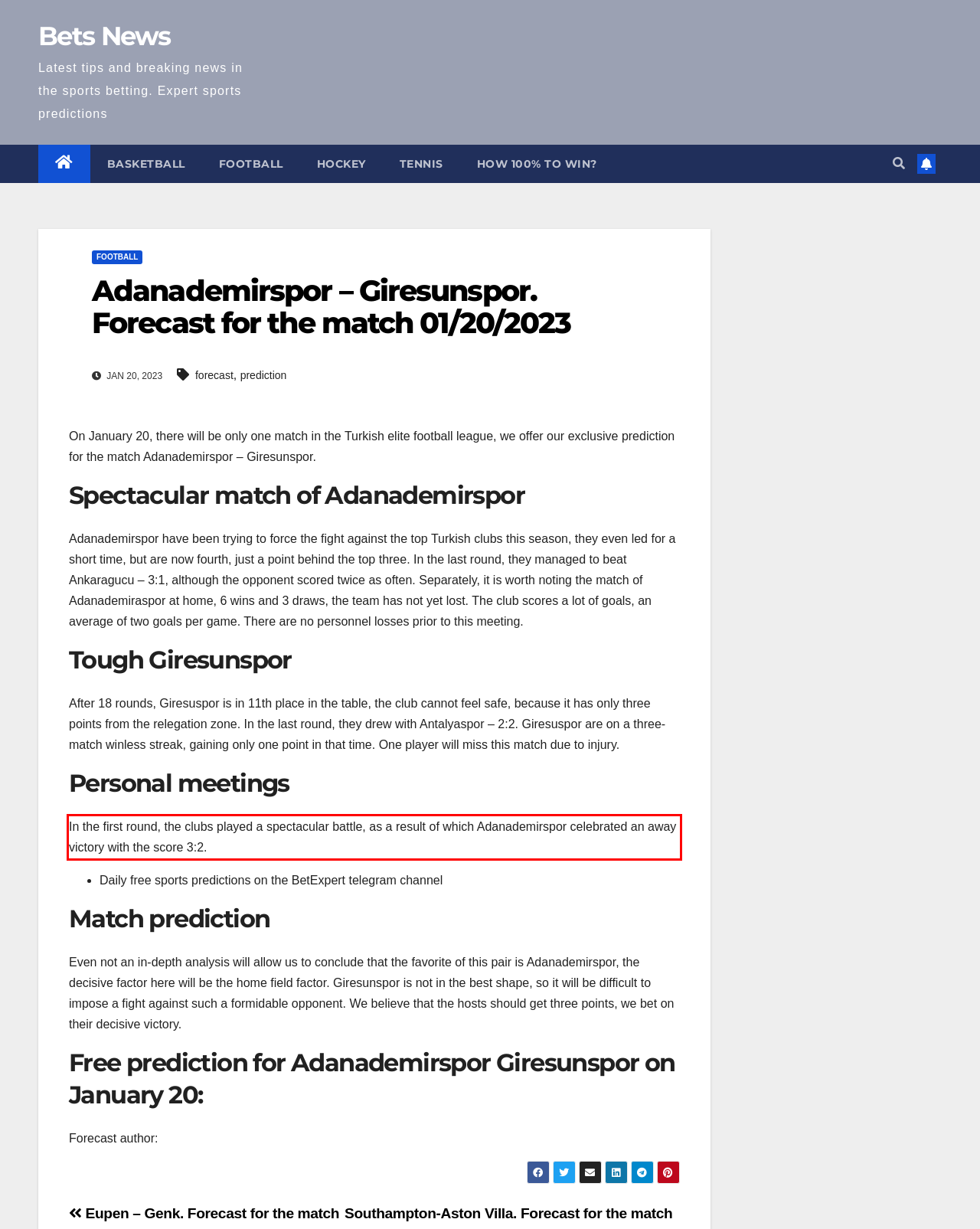You have a screenshot of a webpage with a UI element highlighted by a red bounding box. Use OCR to obtain the text within this highlighted area.

In the first round, the clubs played a spectacular battle, as a result of which Adanademirspor celebrated an away victory with the score 3:2.